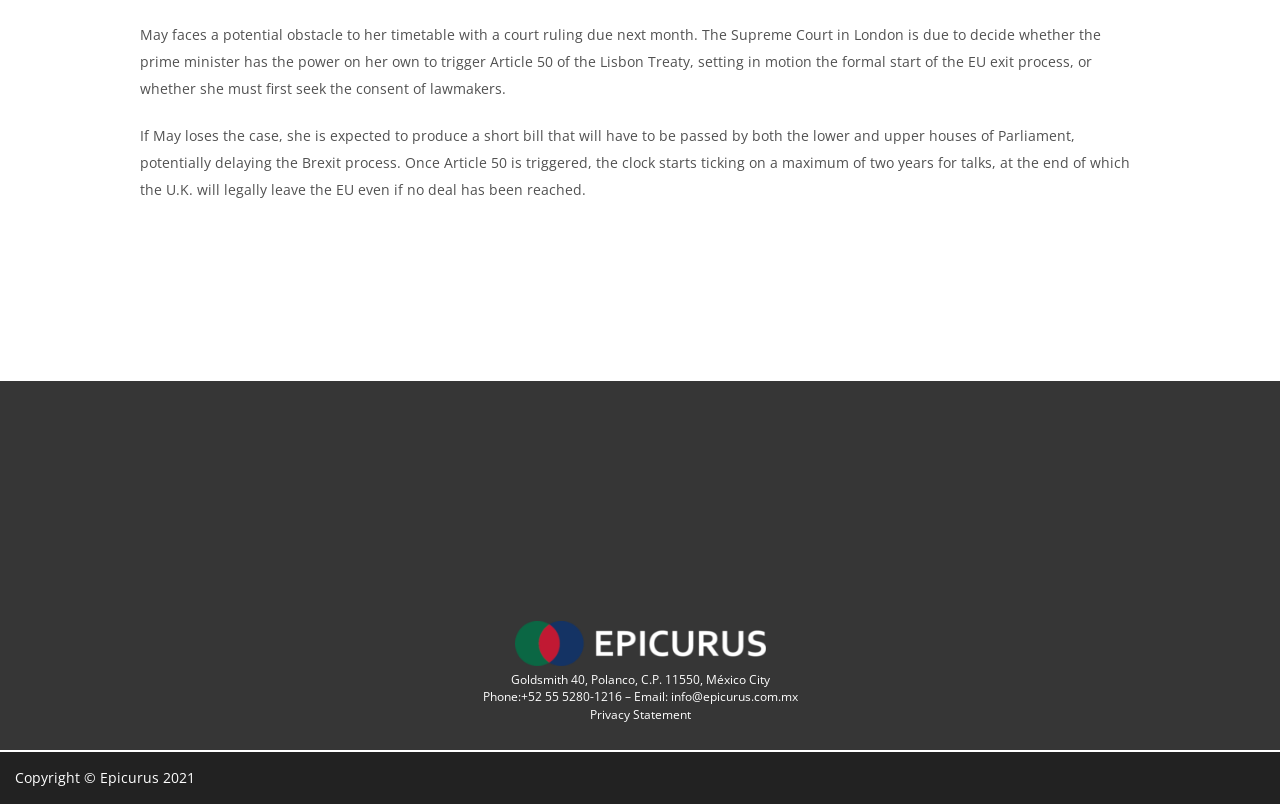What is the topic of the article?
Answer with a single word or phrase, using the screenshot for reference.

Brexit